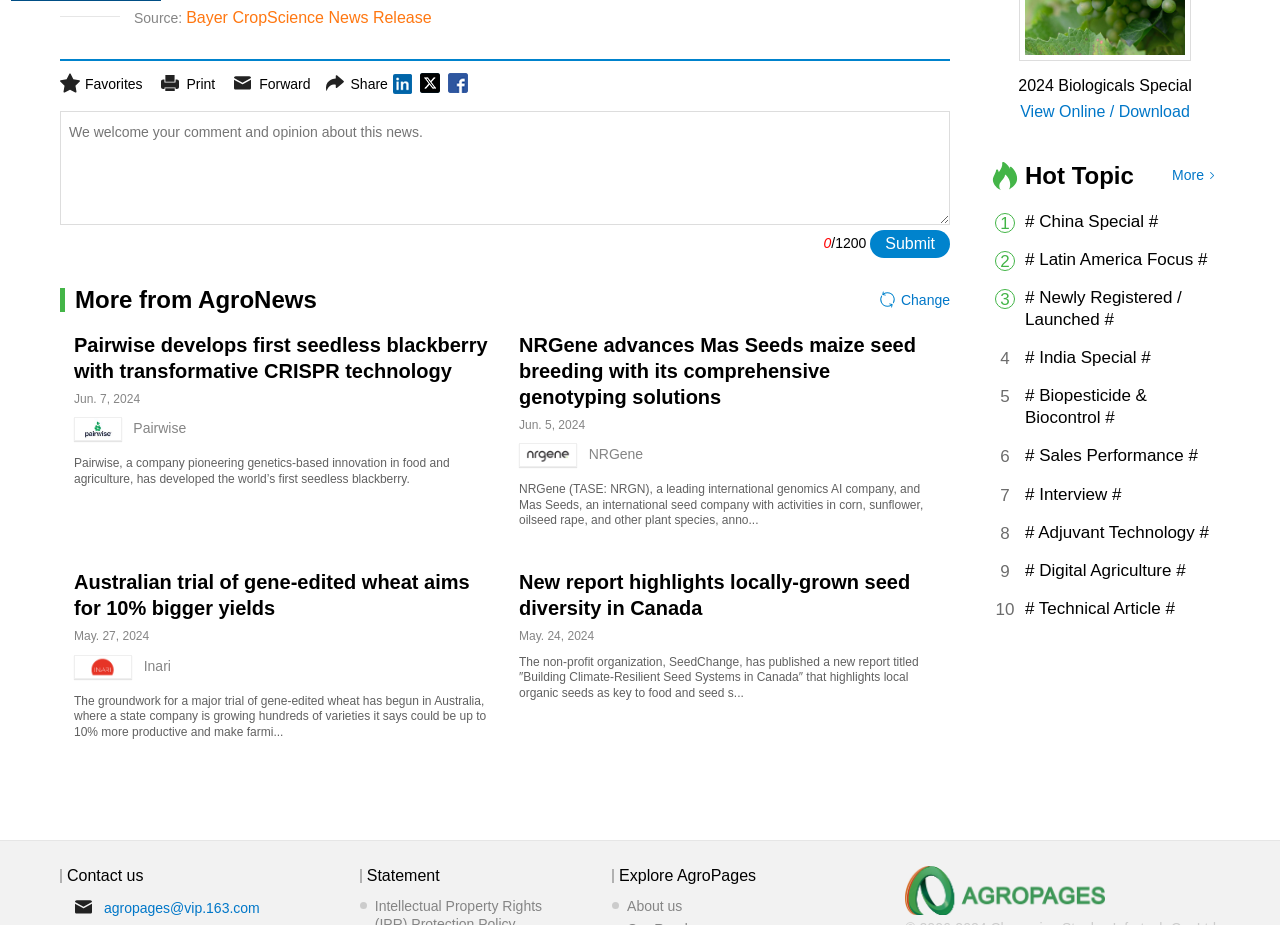Please find the bounding box coordinates of the element that must be clicked to perform the given instruction: "Click on the 'Submit' button". The coordinates should be four float numbers from 0 to 1, i.e., [left, top, right, bottom].

[0.68, 0.248, 0.742, 0.279]